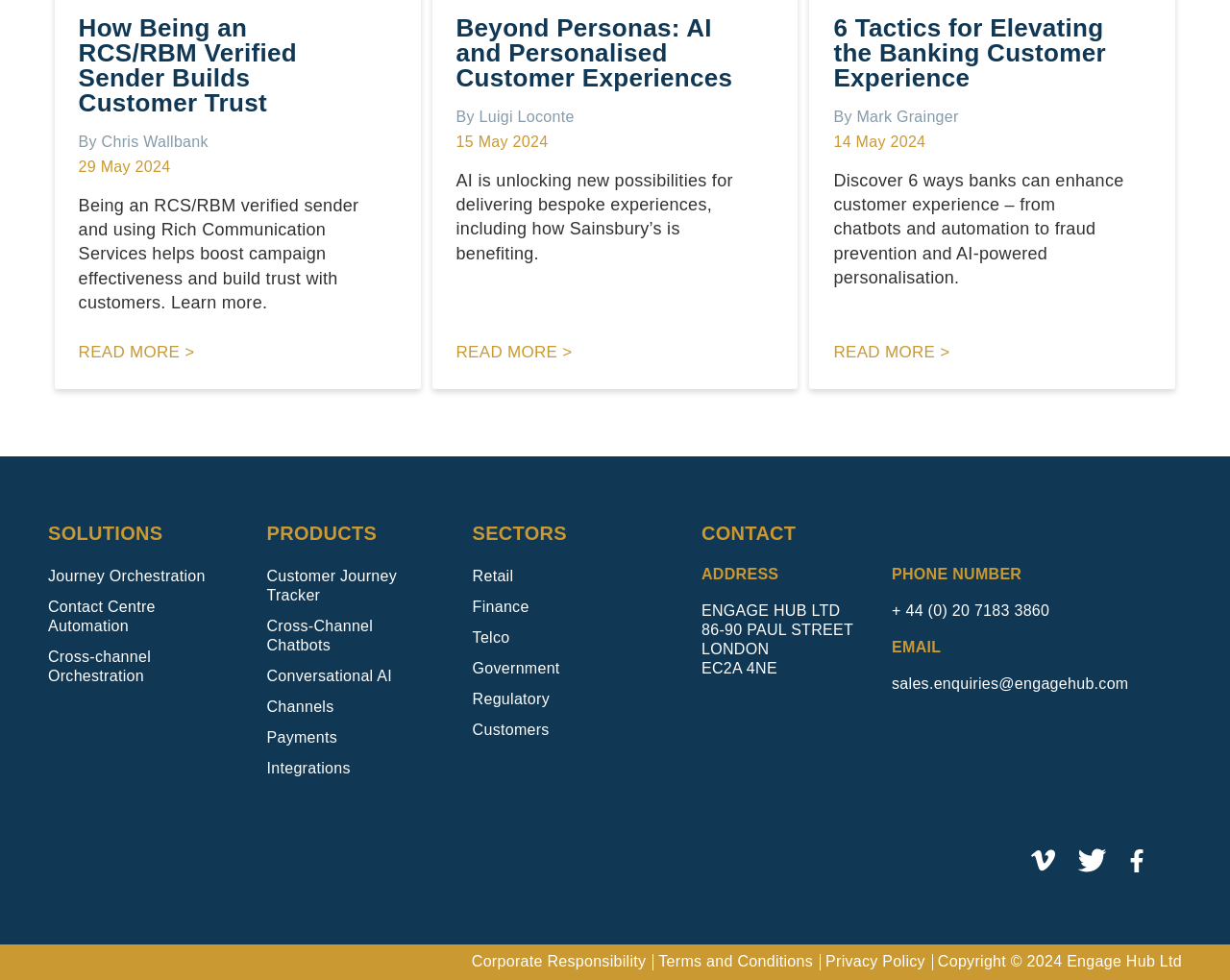Please give the bounding box coordinates of the area that should be clicked to fulfill the following instruction: "Click on Journey Orchestration". The coordinates should be in the format of four float numbers from 0 to 1, i.e., [left, top, right, bottom].

[0.039, 0.578, 0.178, 0.598]